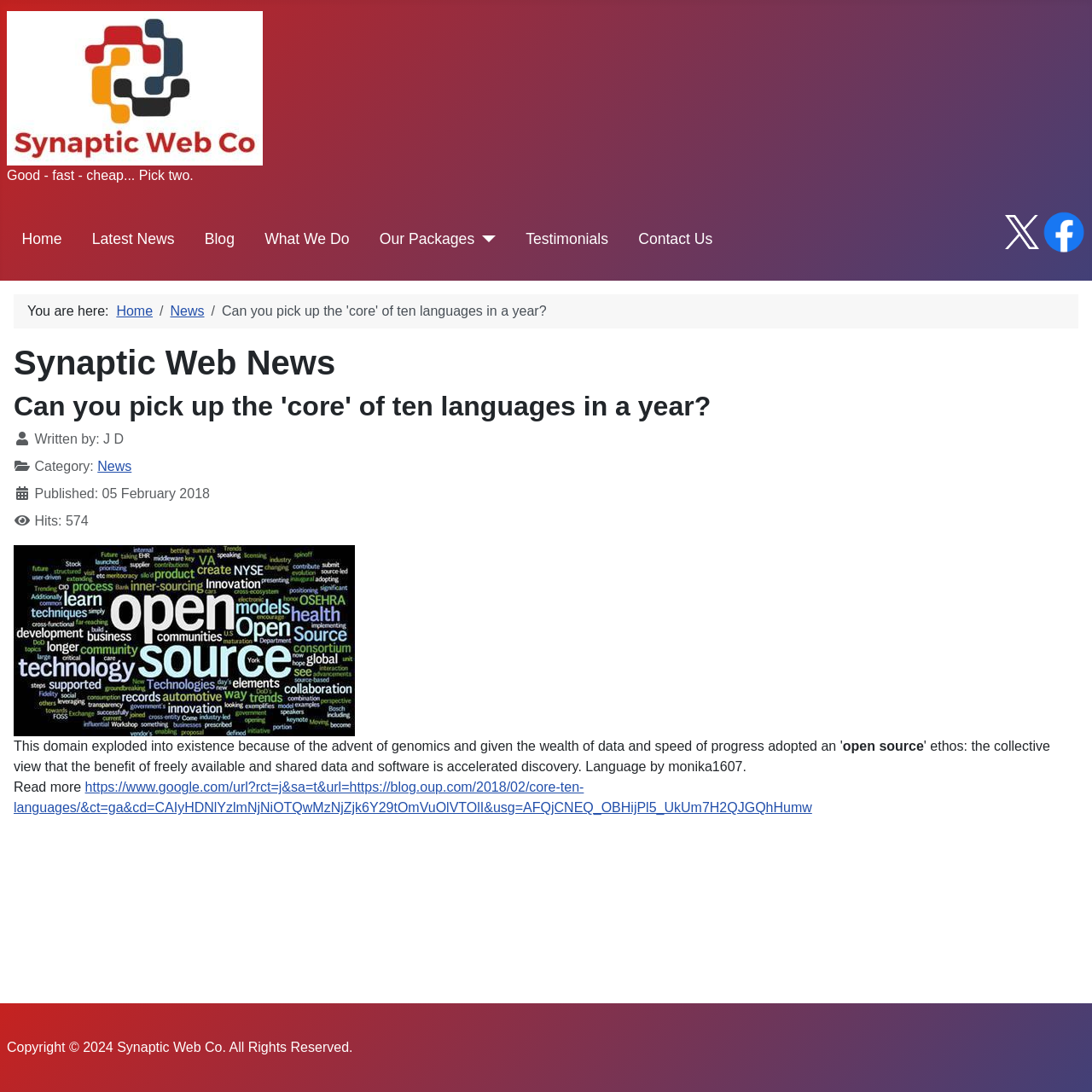Find the bounding box coordinates of the element to click in order to complete this instruction: "Go back to the top of the page". The bounding box coordinates must be four float numbers between 0 and 1, denoted as [left, top, right, bottom].

[0.958, 0.955, 0.988, 0.988]